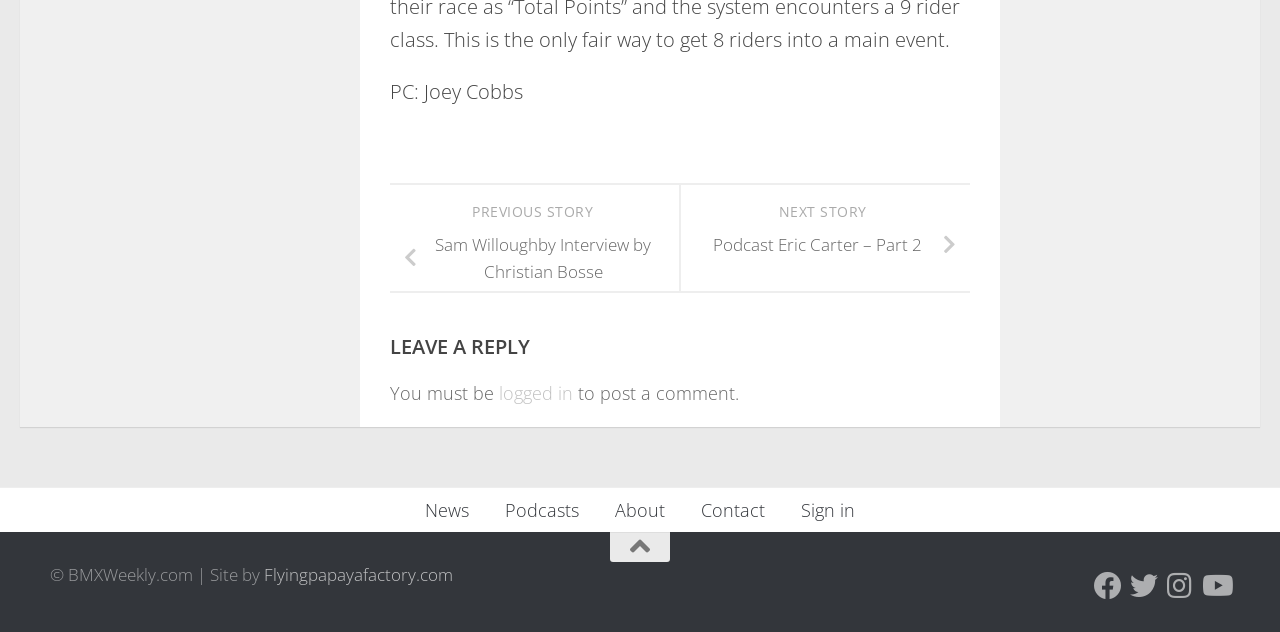Show the bounding box coordinates of the region that should be clicked to follow the instruction: "Follow BMXWeekly on Facebook."

[0.855, 0.905, 0.877, 0.95]